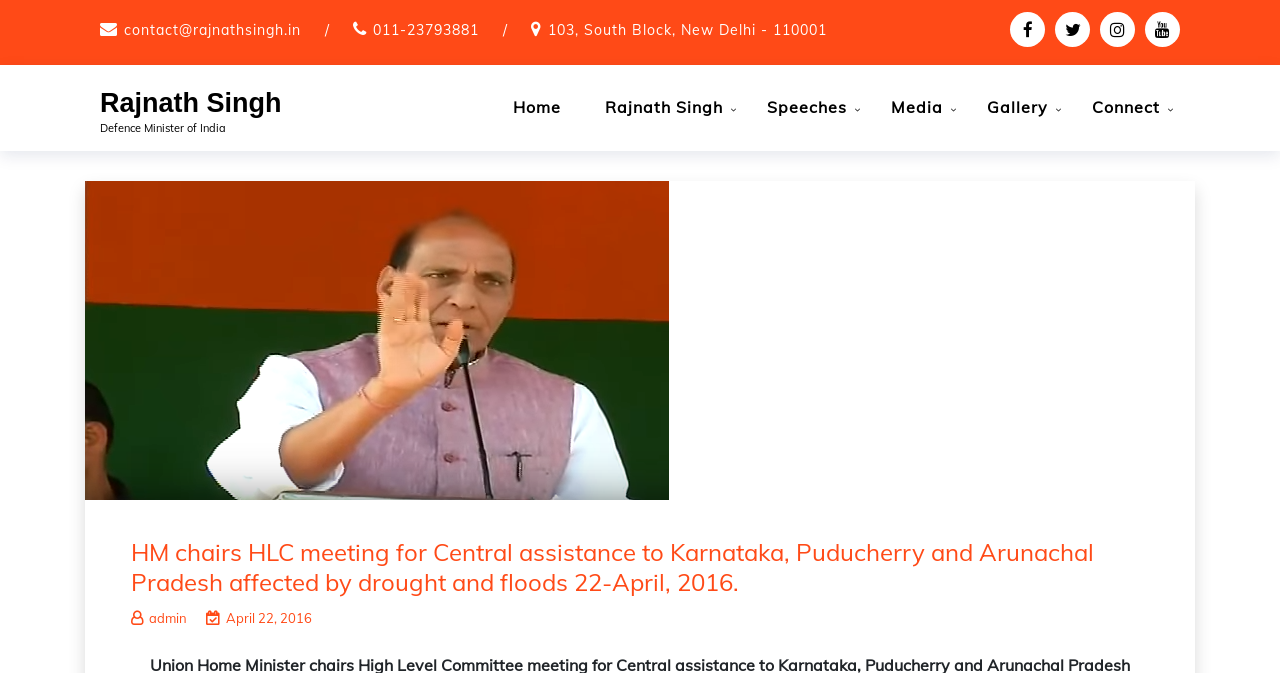Please answer the following question using a single word or phrase: 
What is the email address of Rajnath Singh?

contact@rajnathsingh.in